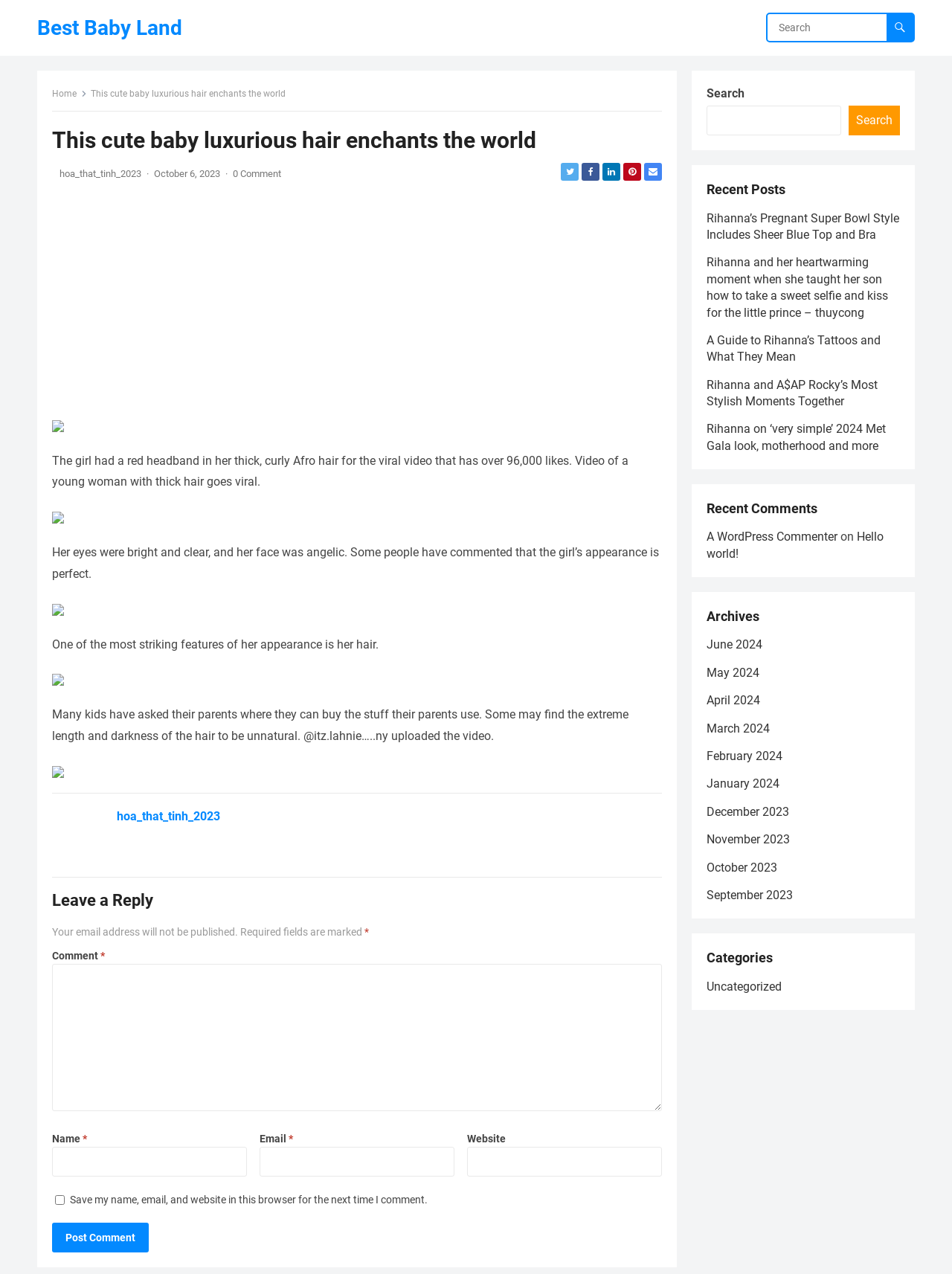Identify the bounding box coordinates of the clickable region to carry out the given instruction: "Search for something".

[0.806, 0.011, 0.959, 0.032]